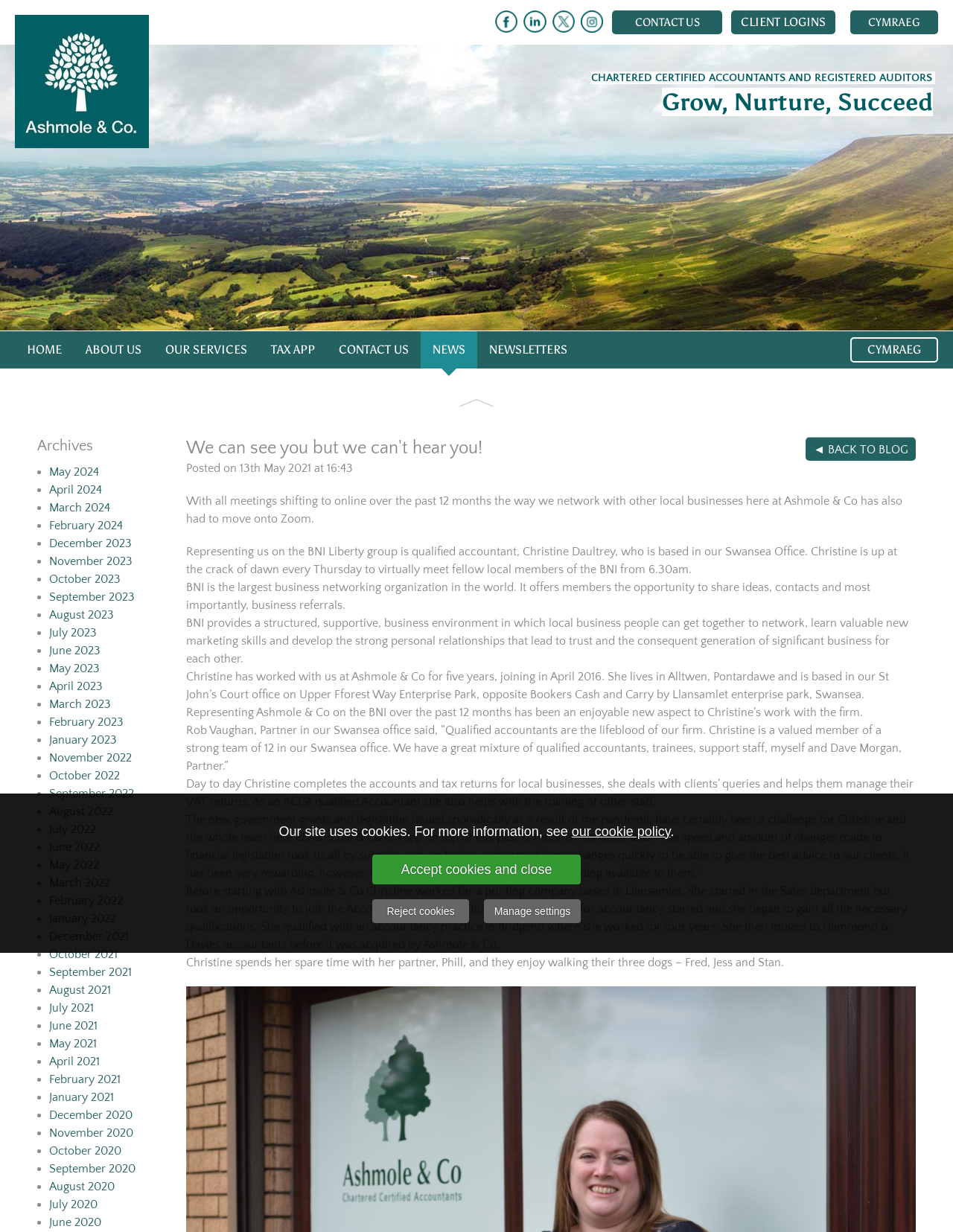Extract the primary header of the webpage and generate its text.

We can see you but we can't hear you!